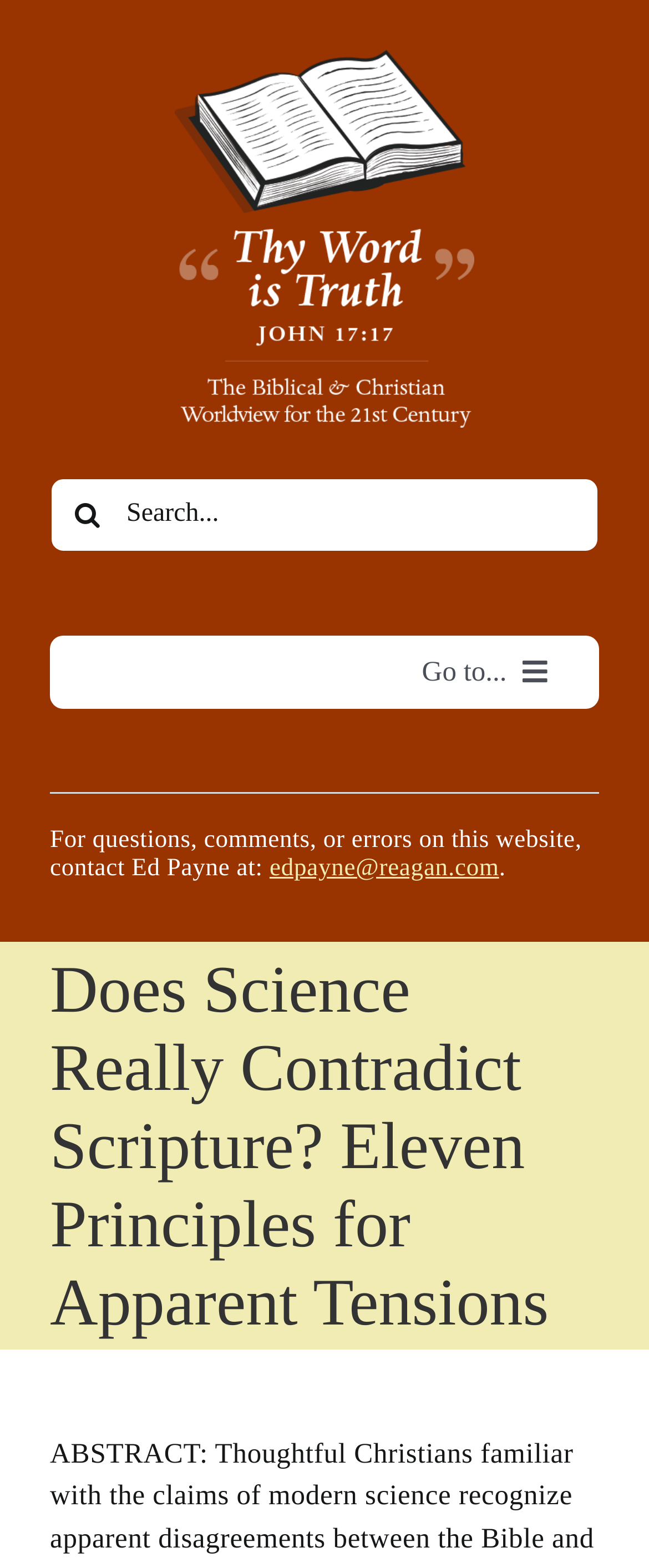Using the format (top-left x, top-left y, bottom-right x, bottom-right y), provide the bounding box coordinates for the described UI element. All values should be floating point numbers between 0 and 1: God Confronts Culture Book

[0.11, 0.875, 0.89, 0.896]